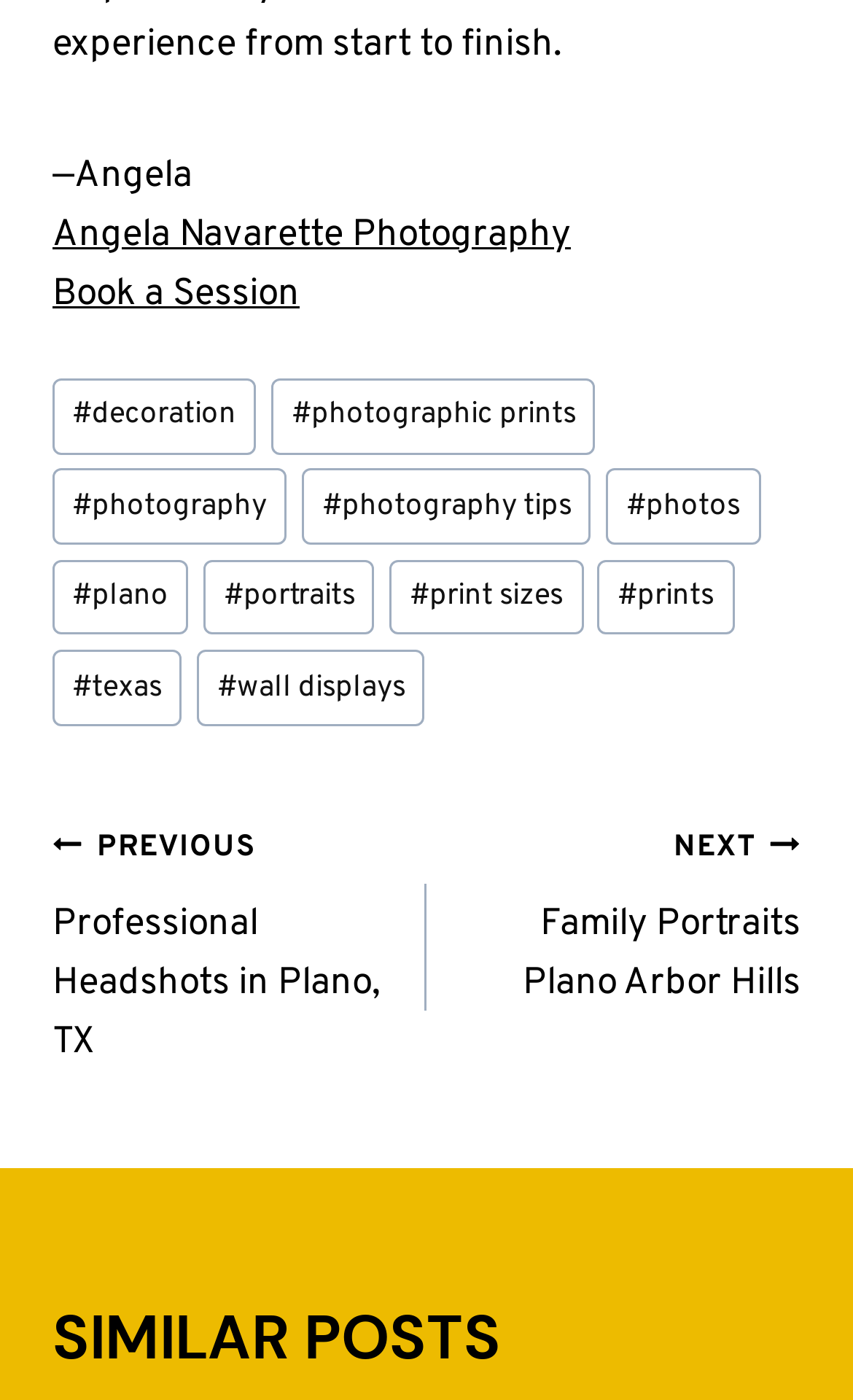Refer to the element description Book a Session and identify the corresponding bounding box in the screenshot. Format the coordinates as (top-left x, top-left y, bottom-right x, bottom-right y) with values in the range of 0 to 1.

[0.062, 0.194, 0.351, 0.228]